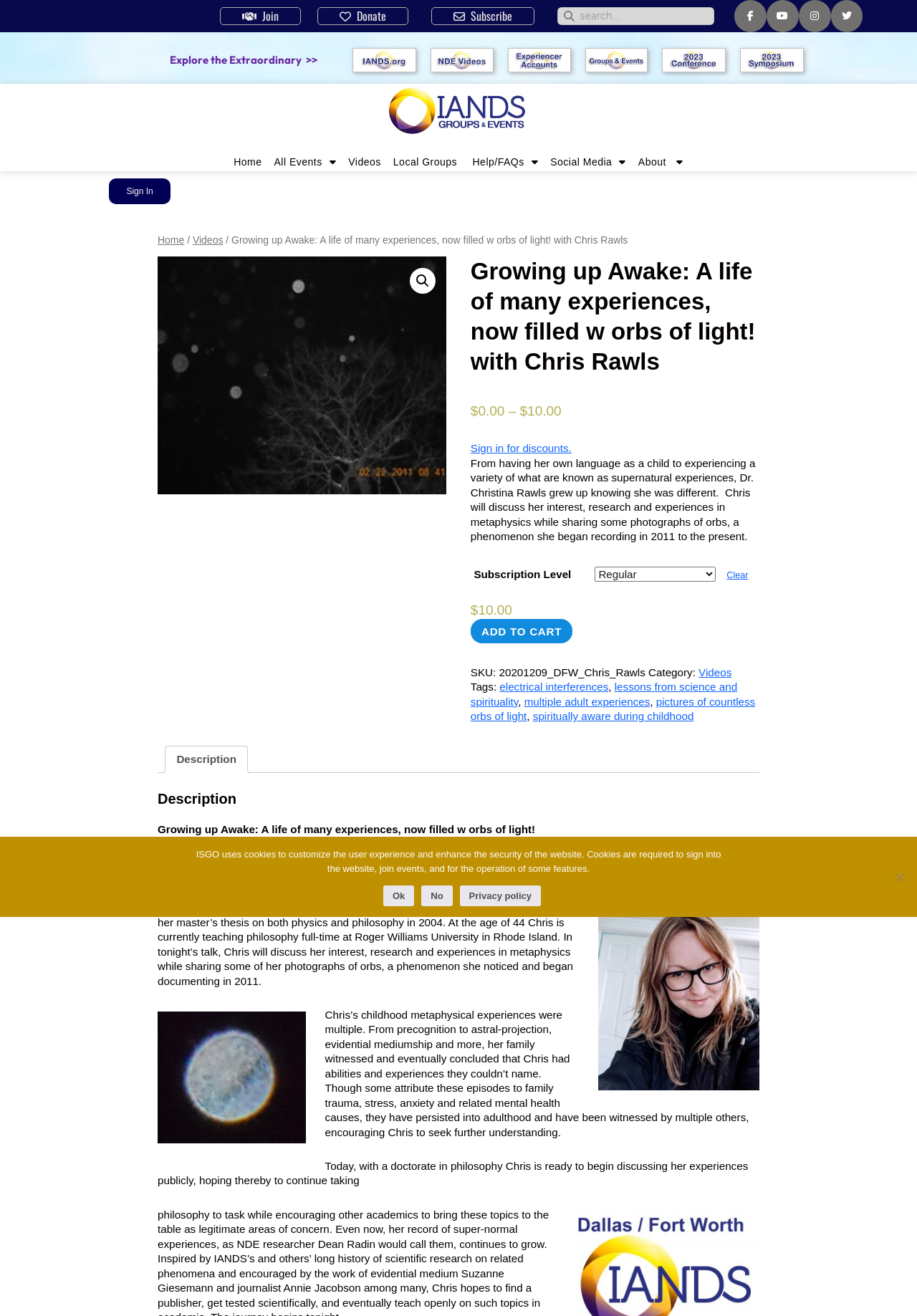Respond with a single word or phrase to the following question: What is Dr. Christina Rawls' profession?

Philosophy teacher